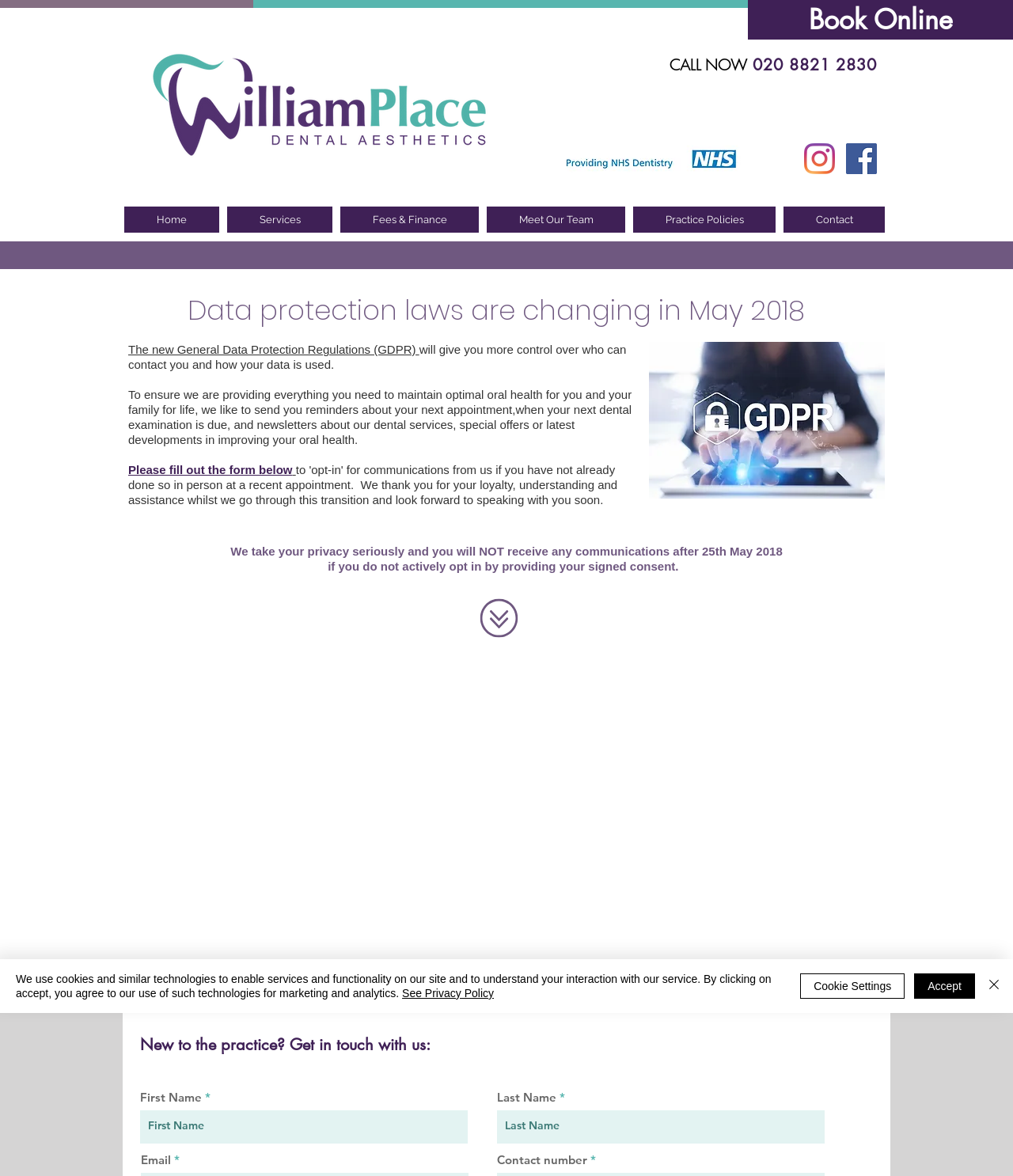Locate the bounding box coordinates of the area you need to click to fulfill this instruction: 'Visit the Facebook page'. The coordinates must be in the form of four float numbers ranging from 0 to 1: [left, top, right, bottom].

[0.835, 0.122, 0.866, 0.148]